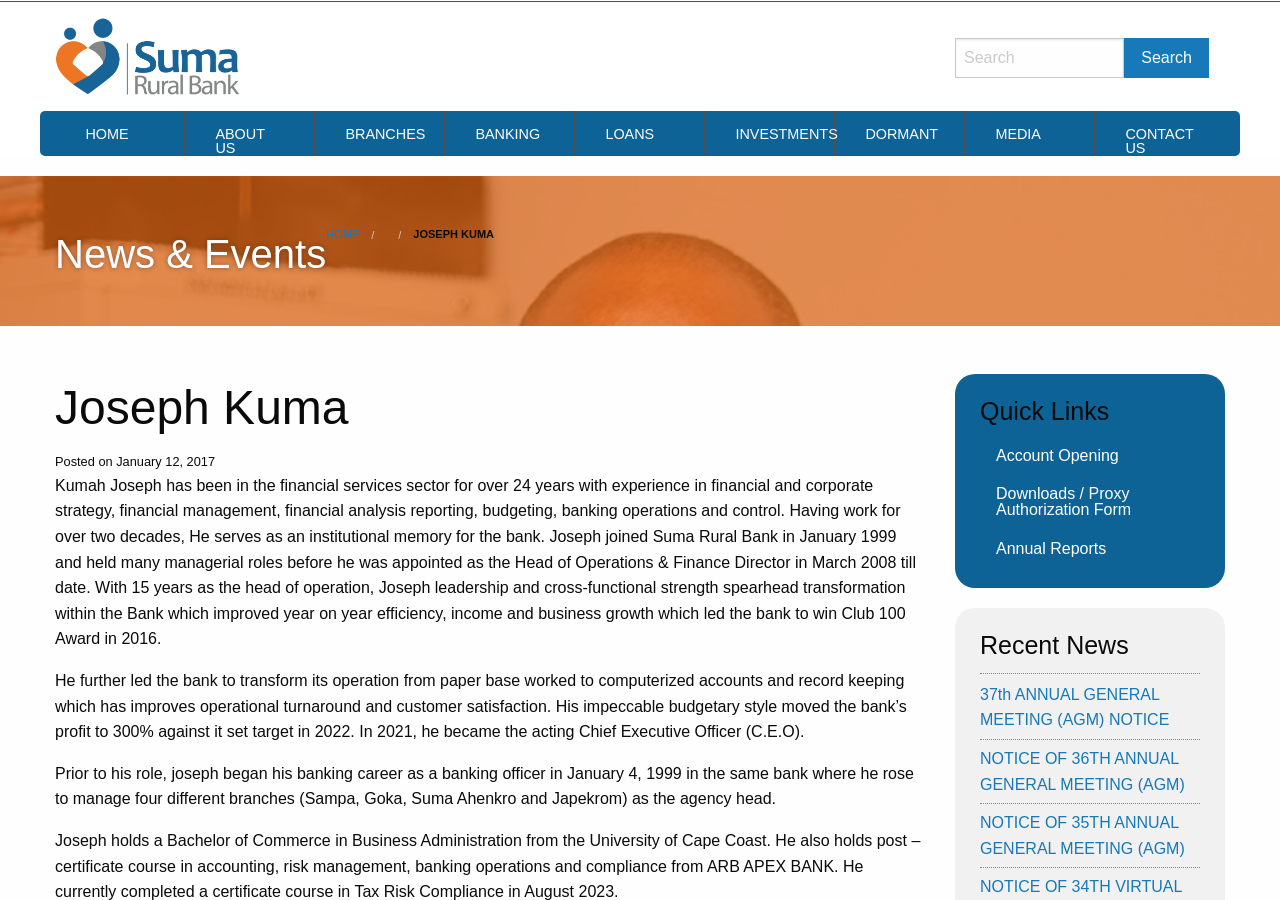For the given element description alt="Suma Rural Bank", determine the bounding box coordinates of the UI element. The coordinates should follow the format (top-left x, top-left y, bottom-right x, bottom-right y) and be within the range of 0 to 1.

[0.043, 0.052, 0.187, 0.071]